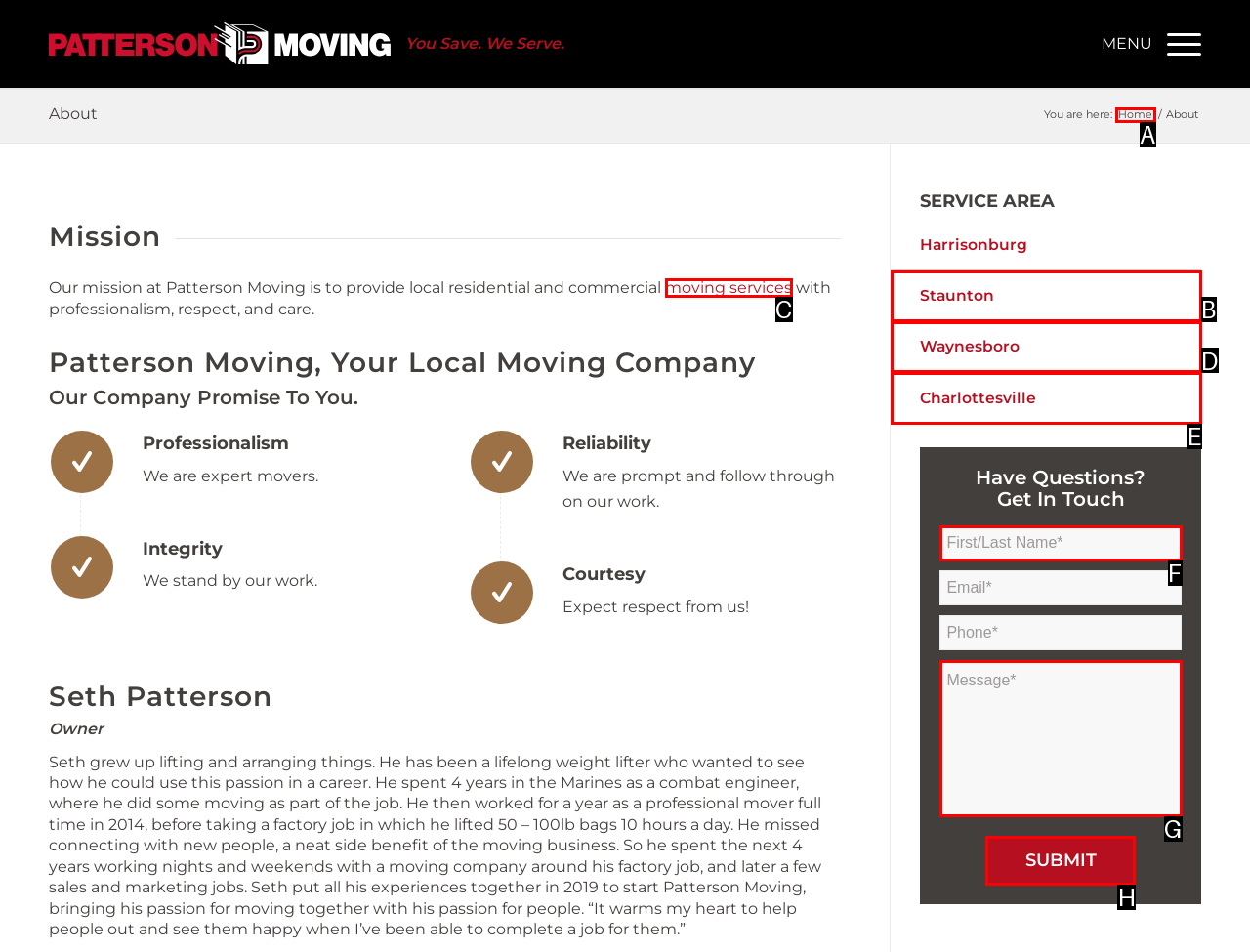Tell me which one HTML element best matches the description: name="input_1" placeholder="First/Last Name*" Answer with the option's letter from the given choices directly.

F